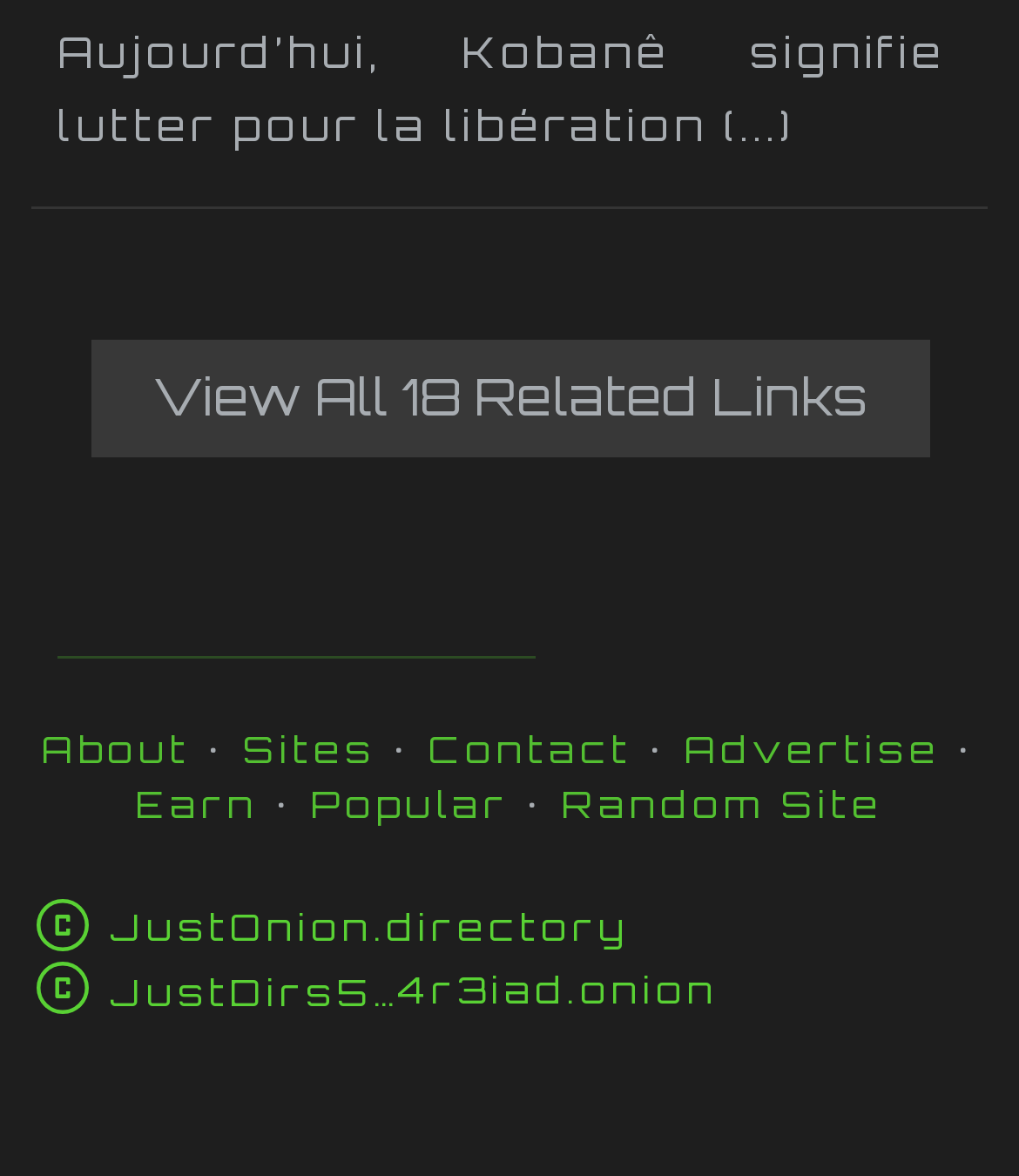Determine the coordinates of the bounding box that should be clicked to complete the instruction: "View all related links". The coordinates should be represented by four float numbers between 0 and 1: [left, top, right, bottom].

[0.088, 0.289, 0.912, 0.389]